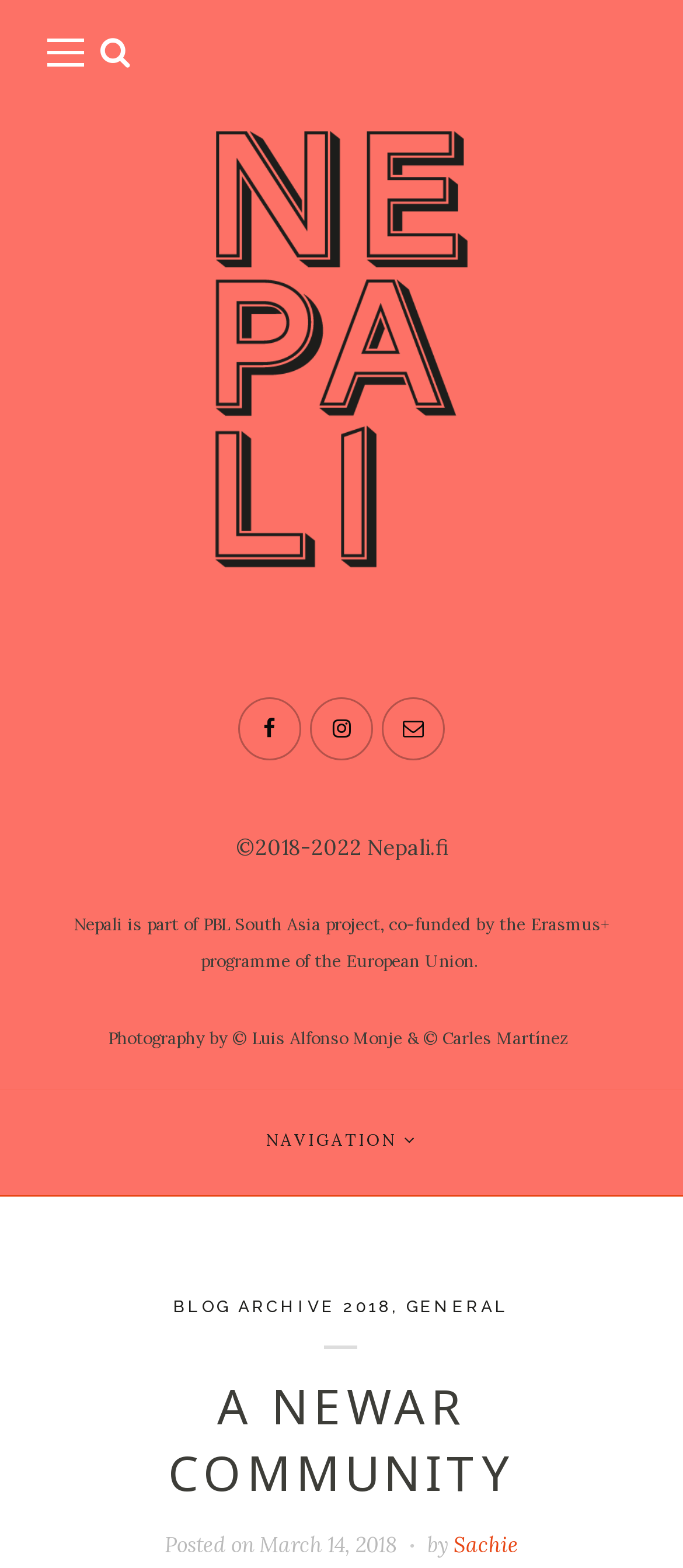For the following element description, predict the bounding box coordinates in the format (top-left x, top-left y, bottom-right x, bottom-right y). All values should be floating point numbers between 0 and 1. Description: Nepali.fi

[0.537, 0.531, 0.655, 0.548]